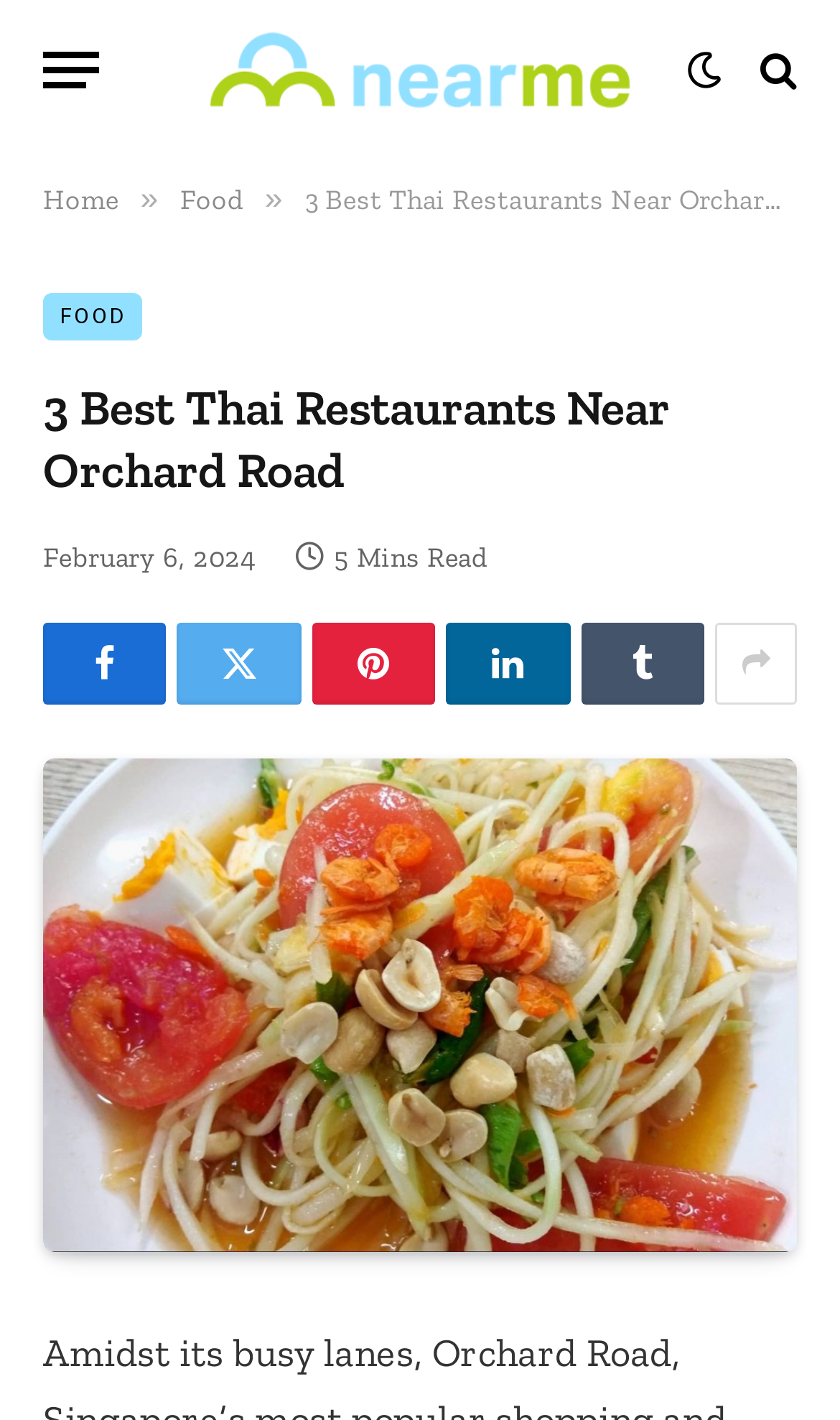Please provide the bounding box coordinates in the format (top-left x, top-left y, bottom-right x, bottom-right y). Remember, all values are floating point numbers between 0 and 1. What is the bounding box coordinate of the region described as: title="Show More Social Sharing"

[0.851, 0.438, 0.949, 0.496]